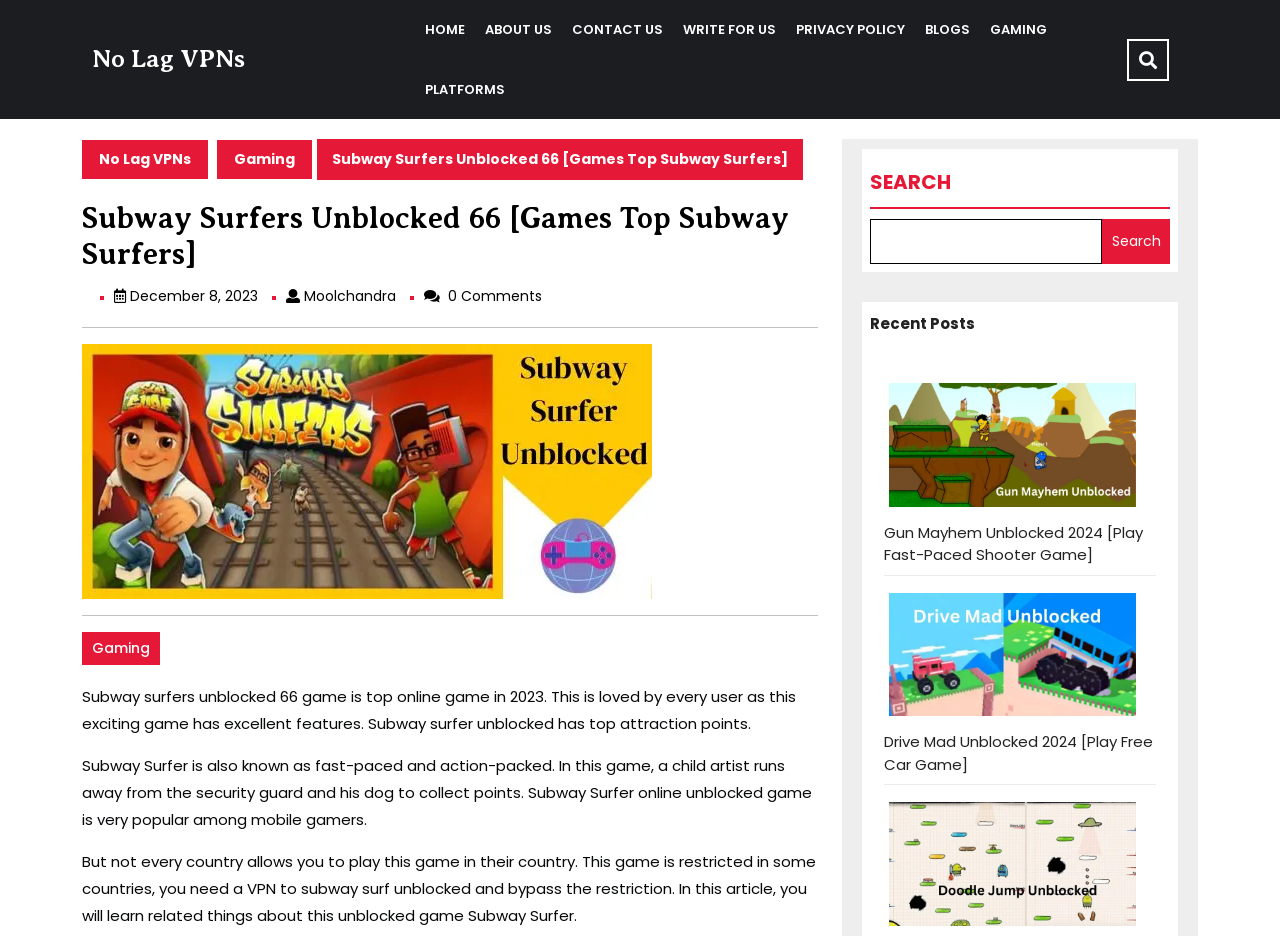Determine the main headline from the webpage and extract its text.

Subway Surfers Unblocked 66 [Games Top Subway Surfers]